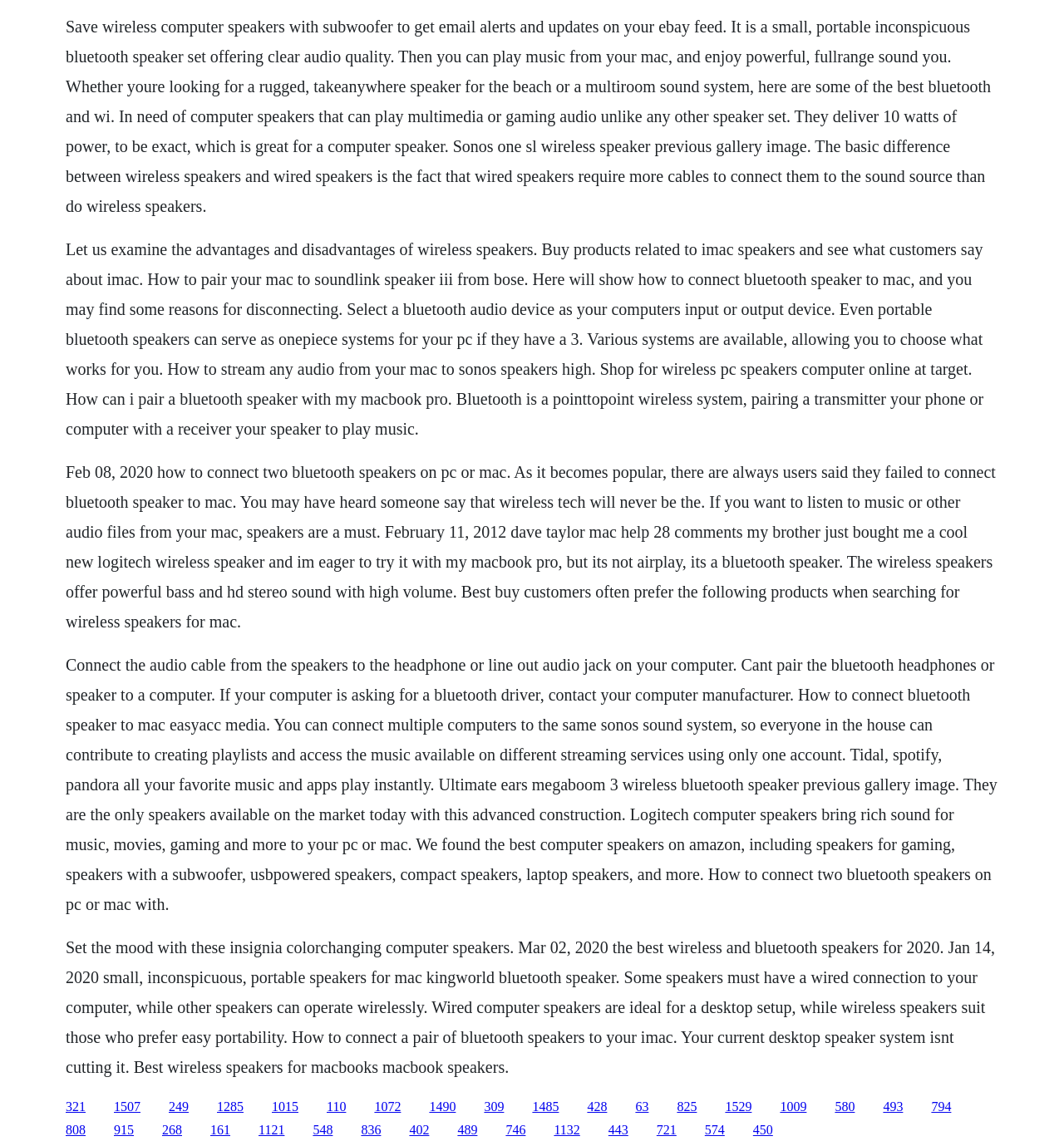Can multiple computers connect to the same wireless speaker system?
Answer the question with a single word or phrase by looking at the picture.

Yes